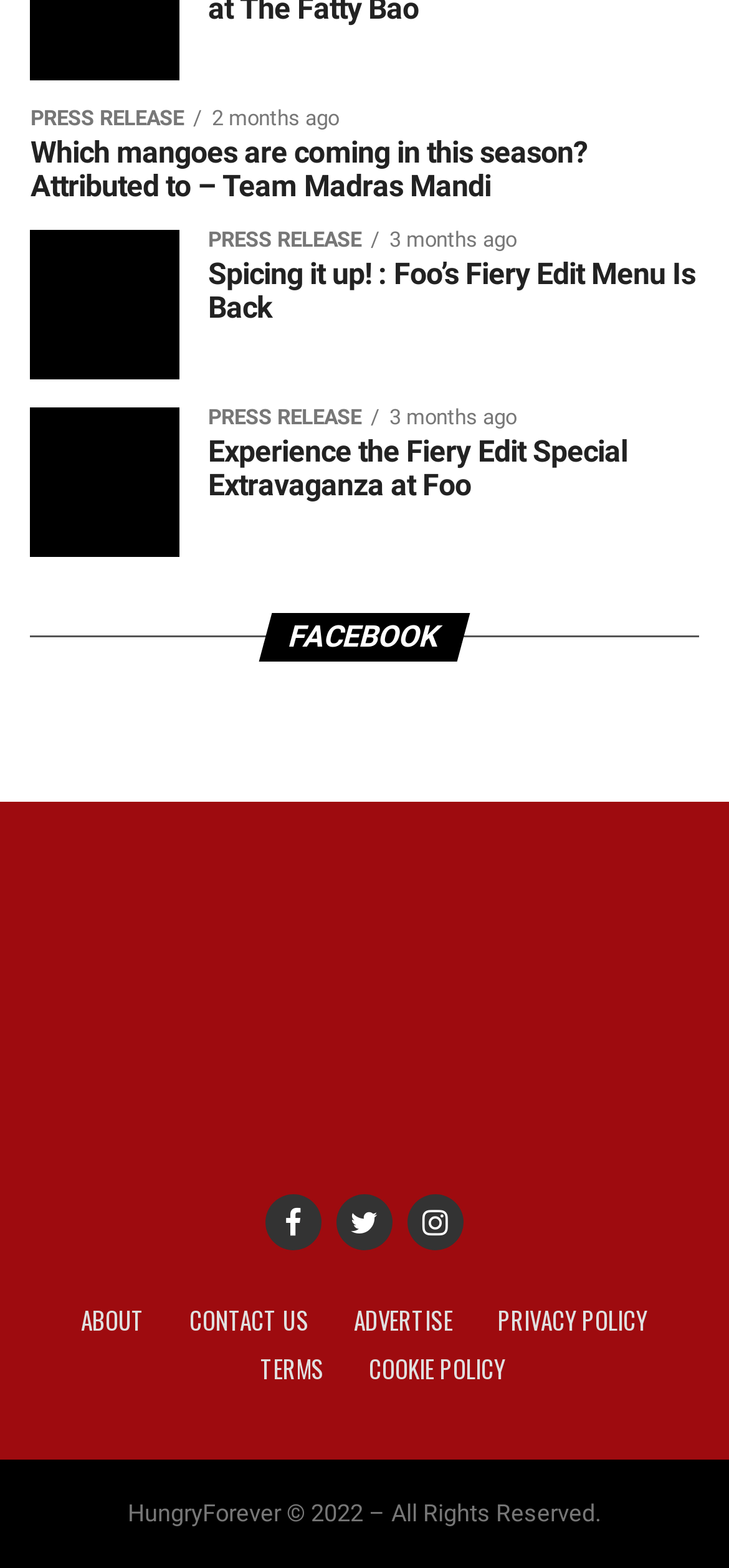Can you give a comprehensive explanation to the question given the content of the image?
What is the name of the dish shown in the image?

The answer can be found by looking at the image element with the text 'Spicy Blue Rice Habanero Roll', which suggests that it is the name of the dish shown in the image.